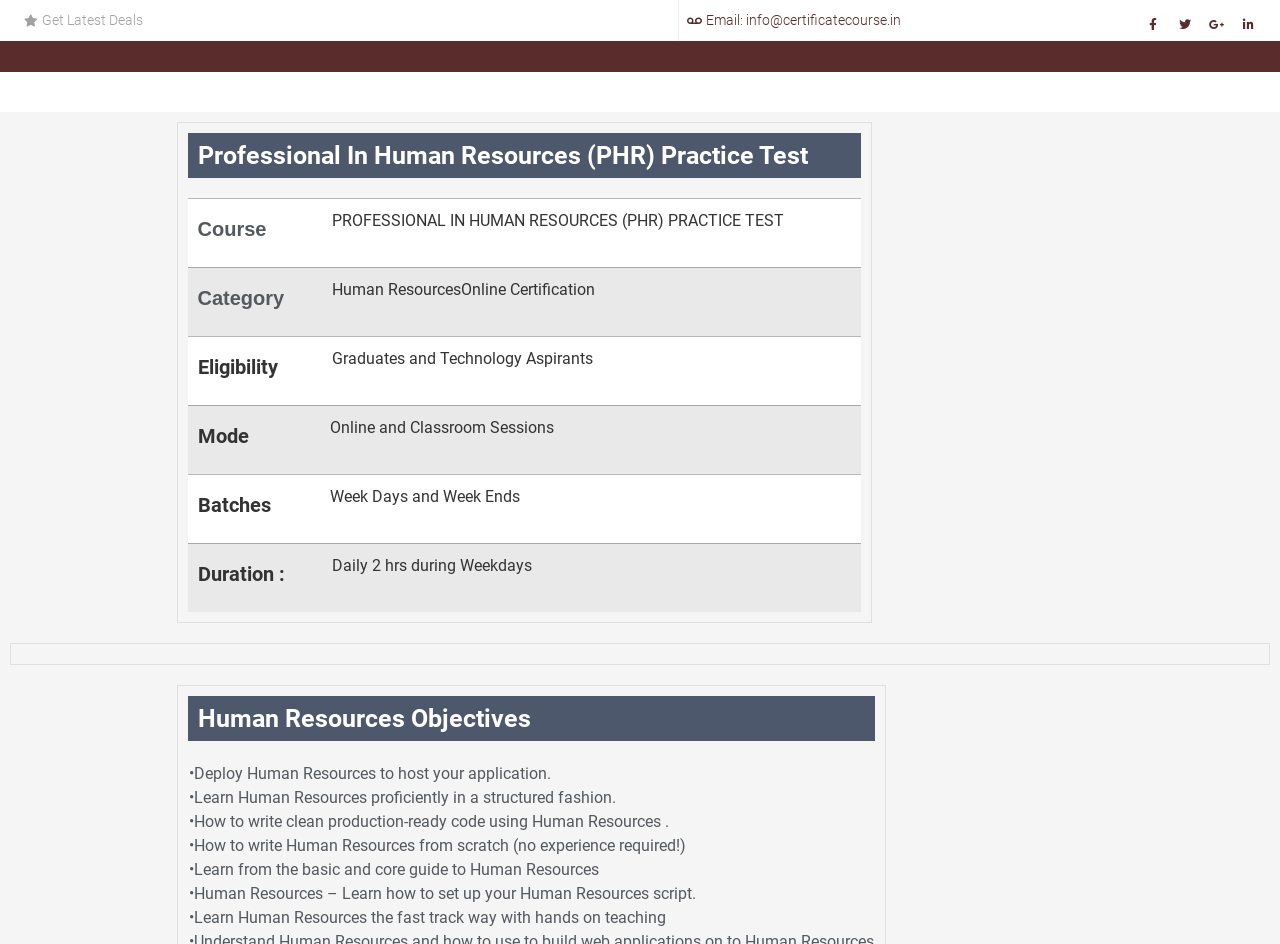What is the category of the PHR practice test?
Please provide a single word or phrase in response based on the screenshot.

Human Resources